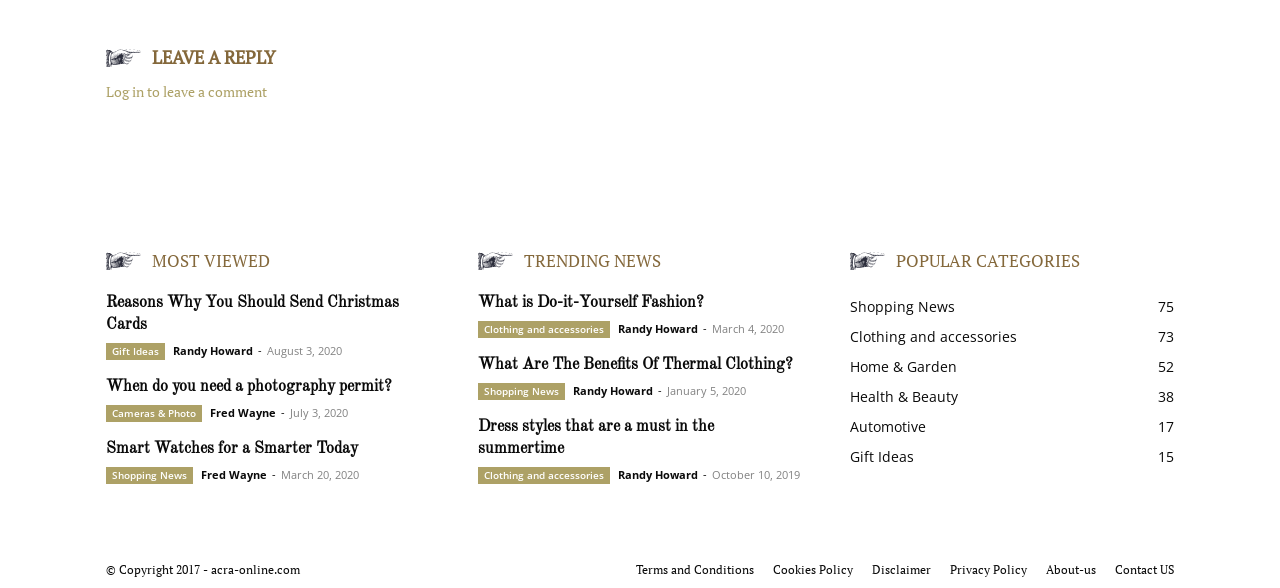Provide a brief response to the question below using one word or phrase:
How many categories are listed under 'POPULAR CATEGORIES'?

5